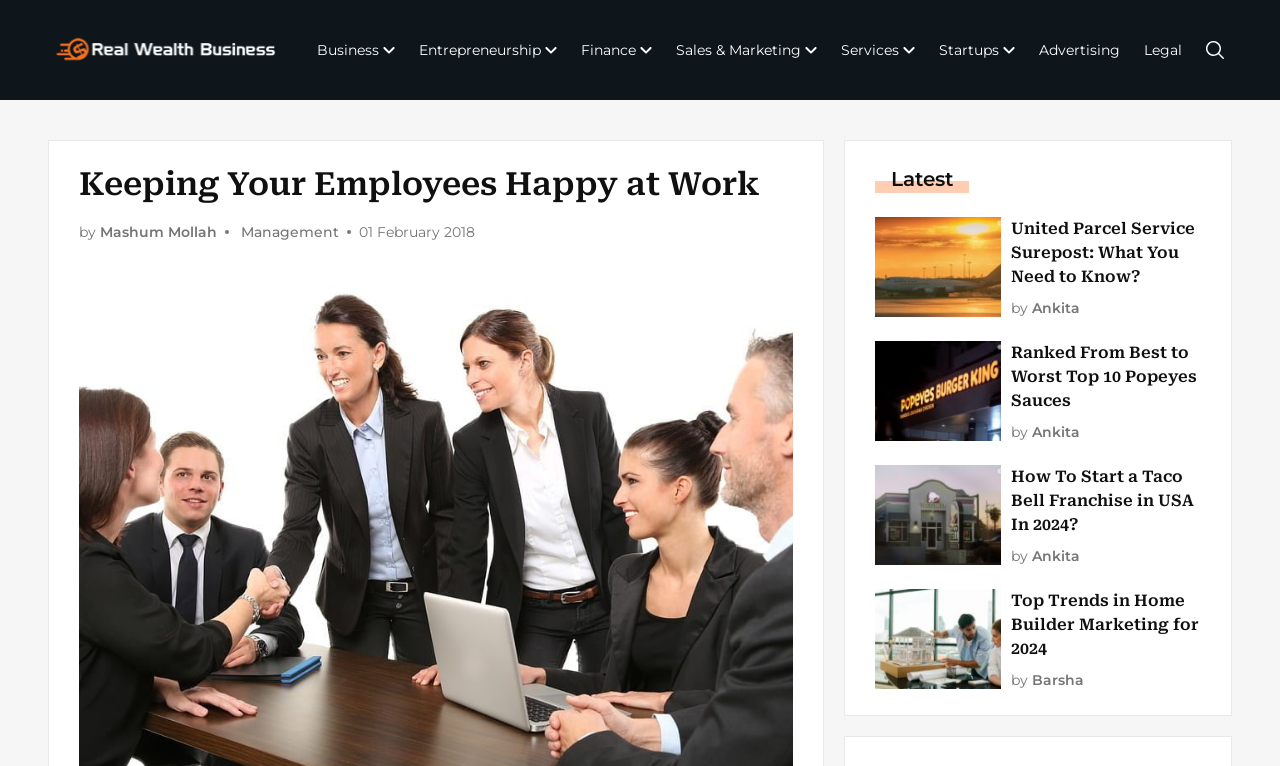Identify the bounding box of the HTML element described as: "by Ankita".

[0.79, 0.392, 0.844, 0.414]